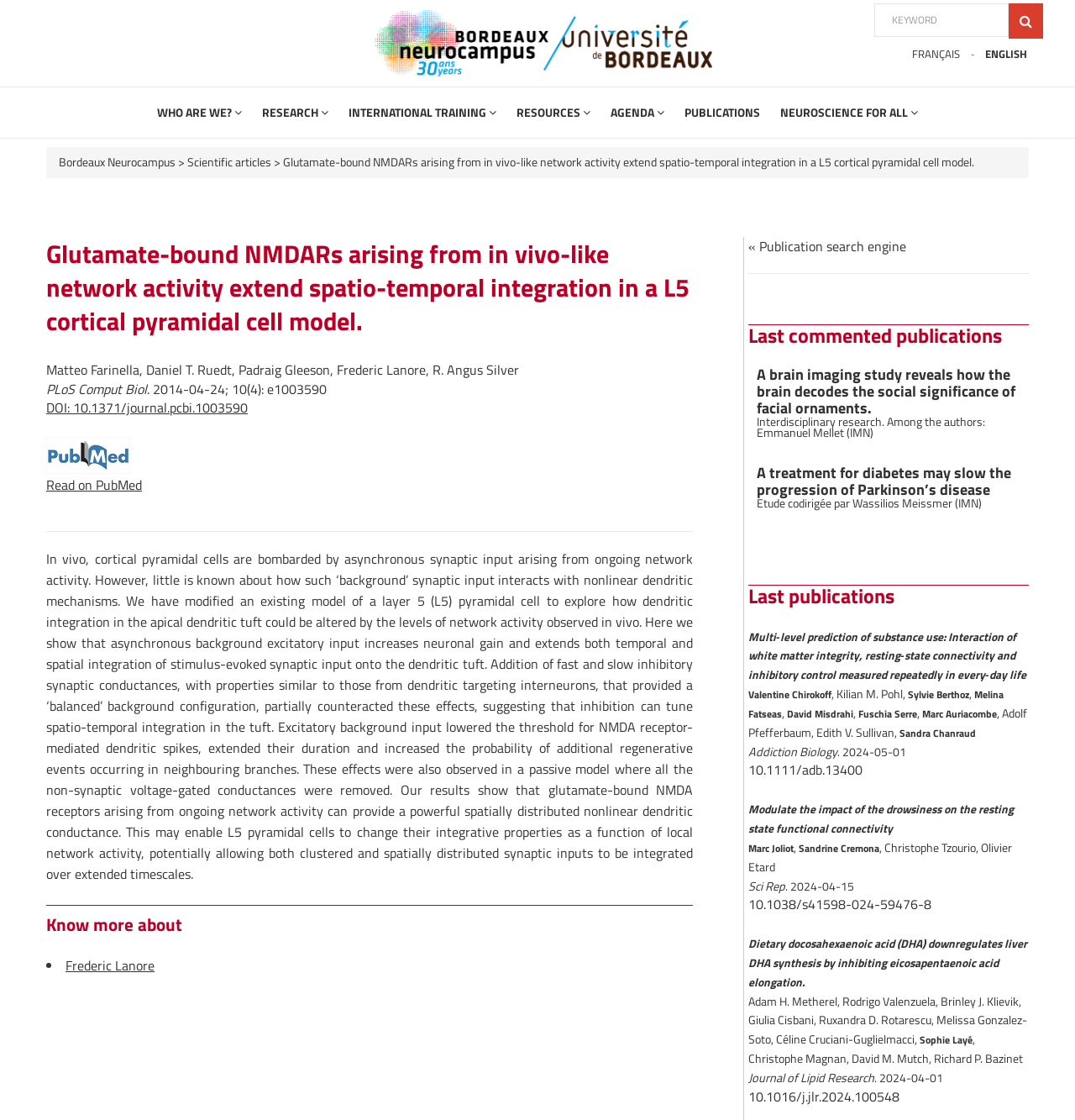Please find the bounding box coordinates for the clickable element needed to perform this instruction: "Read the publication 'A brain imaging study reveals how the brain decodes the social significance of facial ornaments.'".

[0.704, 0.324, 0.945, 0.374]